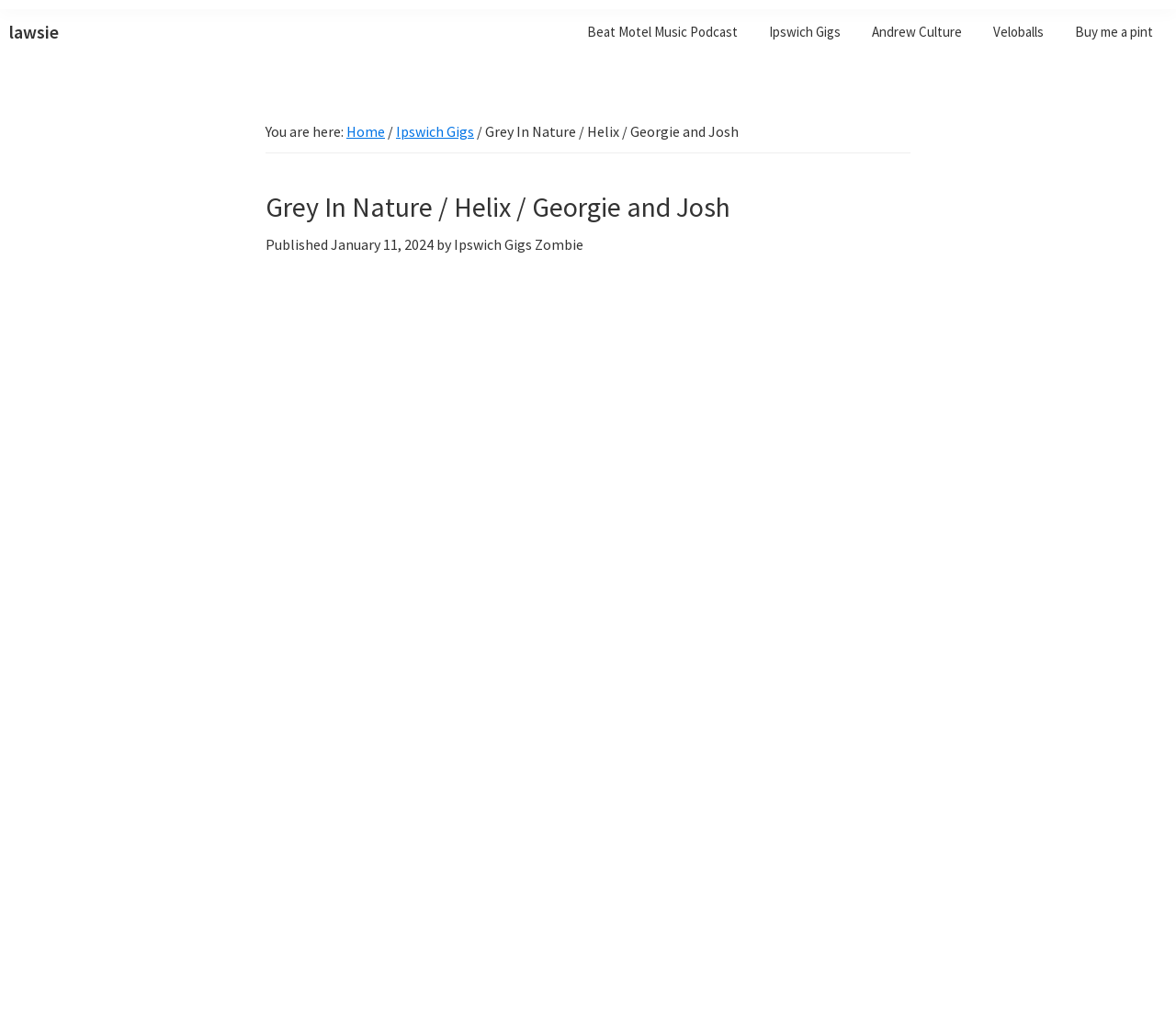Find and generate the main title of the webpage.

Grey In Nature / Helix / Georgie and Josh